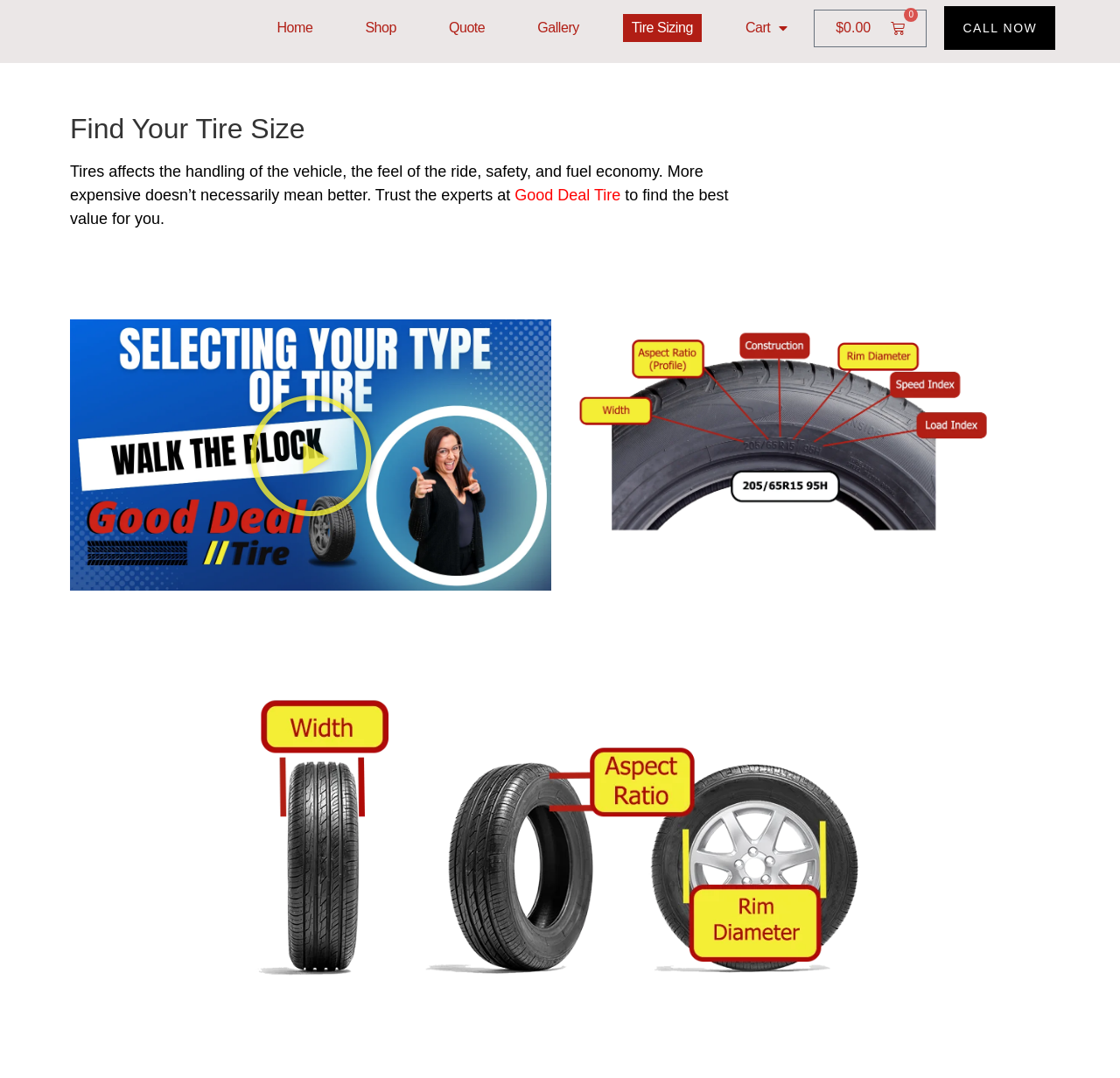What is the purpose of the website?
Please use the image to provide a one-word or short phrase answer.

Find tire size